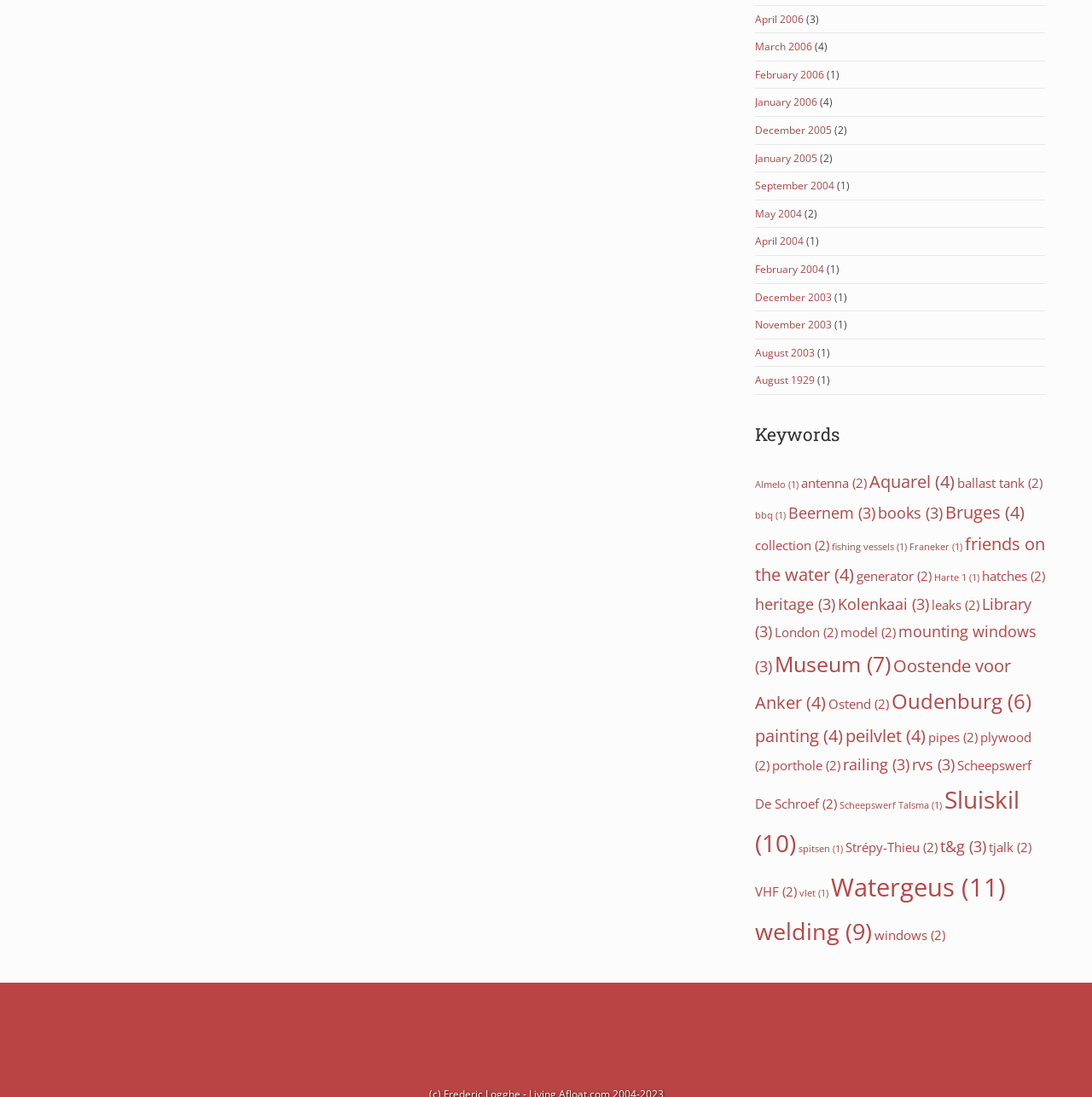Please provide a one-word or short phrase answer to the question:
What type of content is categorized on this webpage?

Keywords